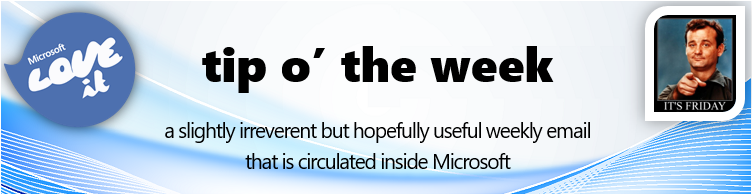Refer to the image and answer the question with as much detail as possible: What is the tone of the email described in the tagline?

The tagline describes the email as 'a slightly irreverent but hopefully useful weekly email', which implies a tone that is both friendly and informal, yet still conveys useful information.